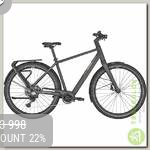Please respond to the question with a concise word or phrase:
What is the discount percentage on the bike?

22%